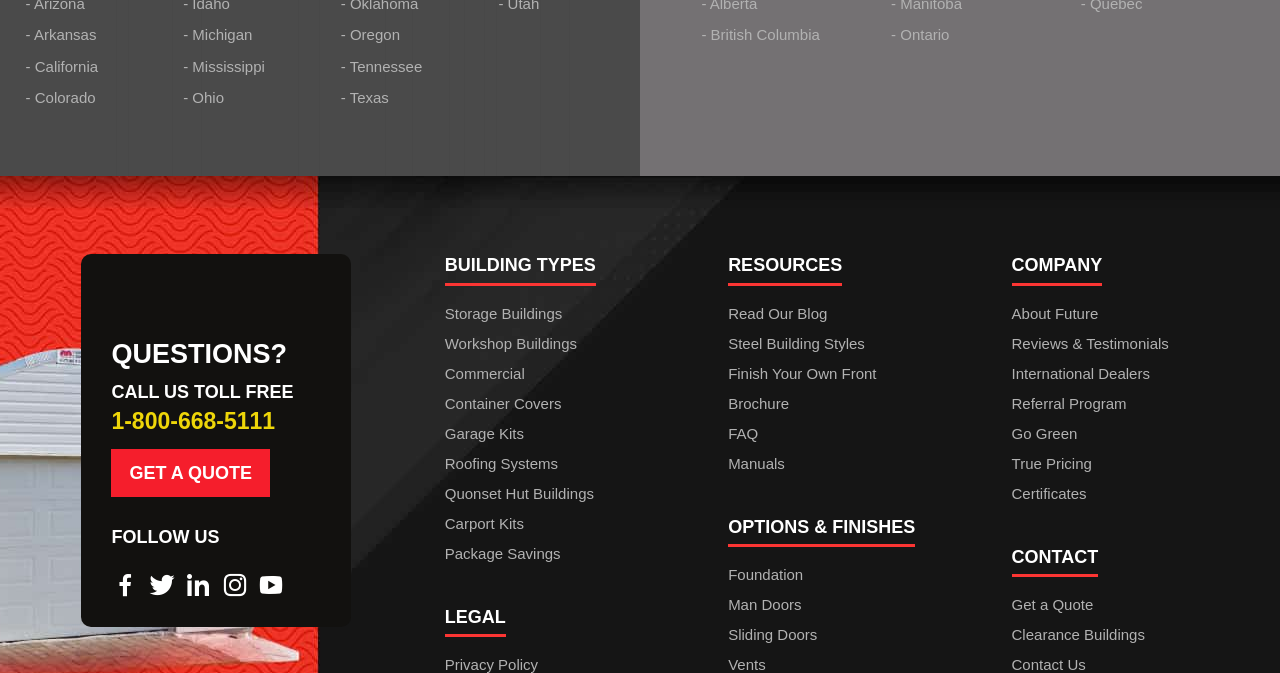With reference to the image, please provide a detailed answer to the following question: How can I get a quote from the company?

To get a quote from the company, I can click on the 'GET A QUOTE' link, which is located in the 'QUESTIONS?' section and also in the 'CONTACT' section.